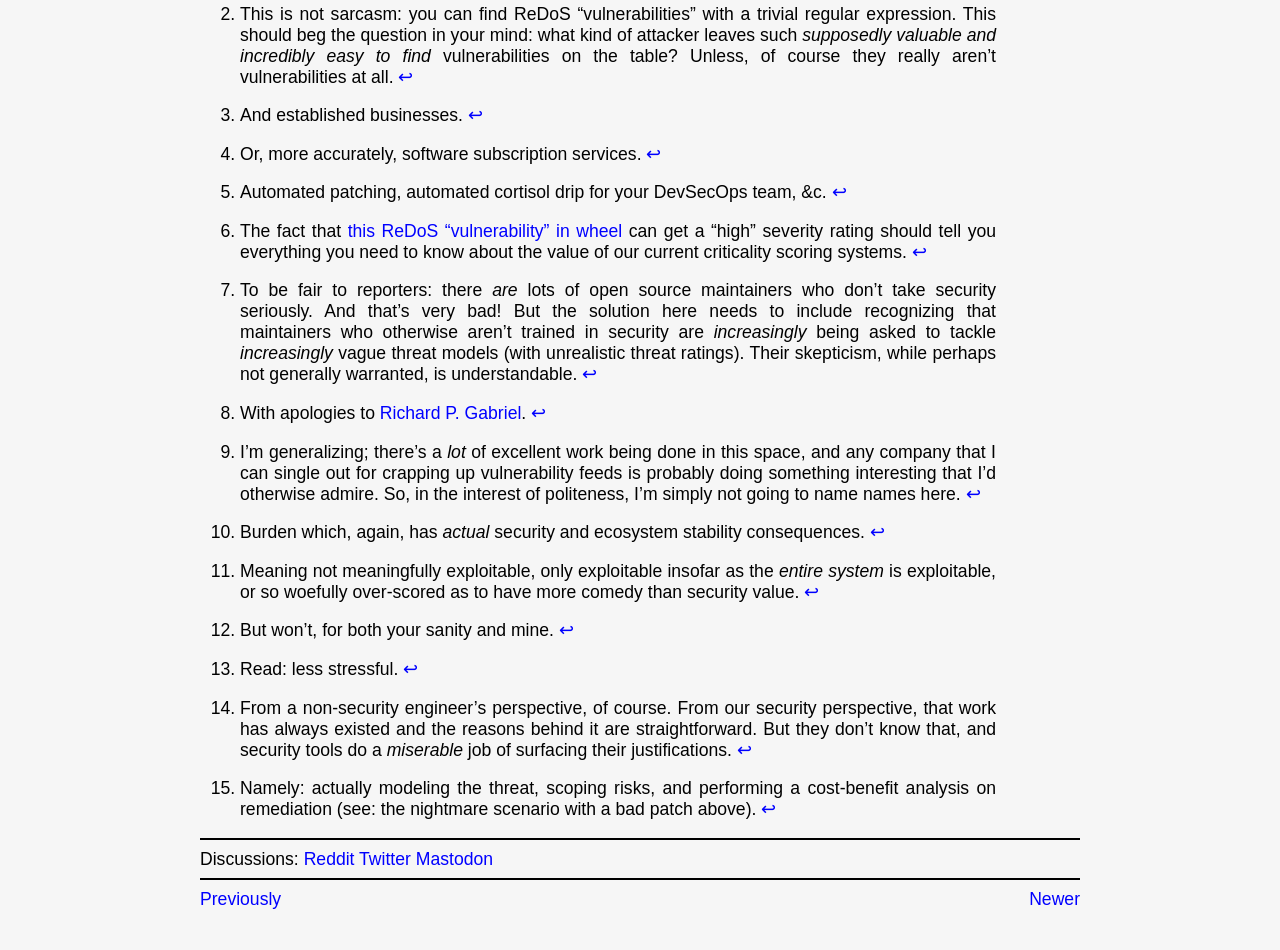Extract the bounding box coordinates for the UI element described as: "Richard P. Gabriel".

[0.297, 0.424, 0.407, 0.445]